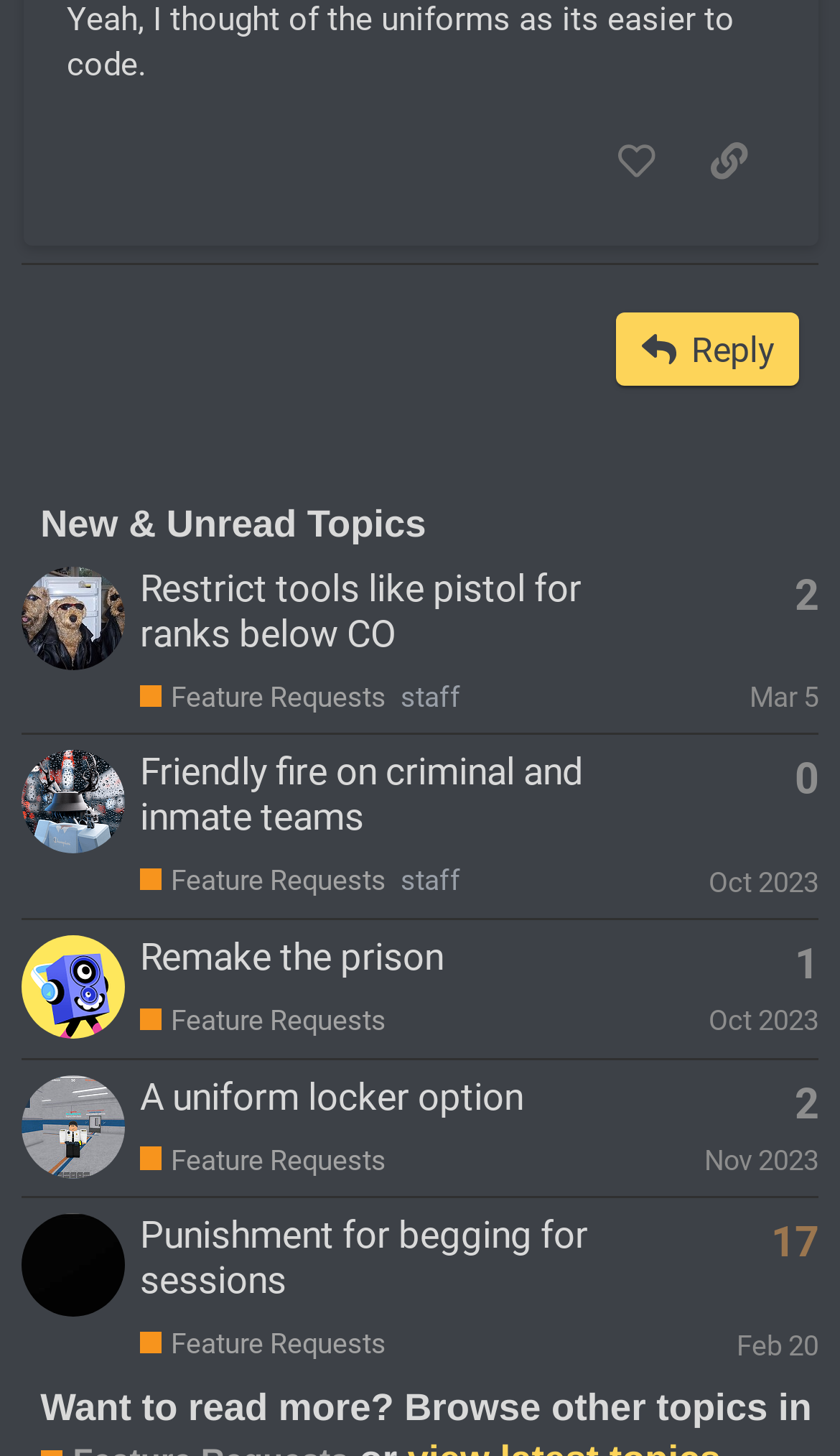Please answer the following question using a single word or phrase: 
Who is the latest poster of the third topic?

kosta1hasher